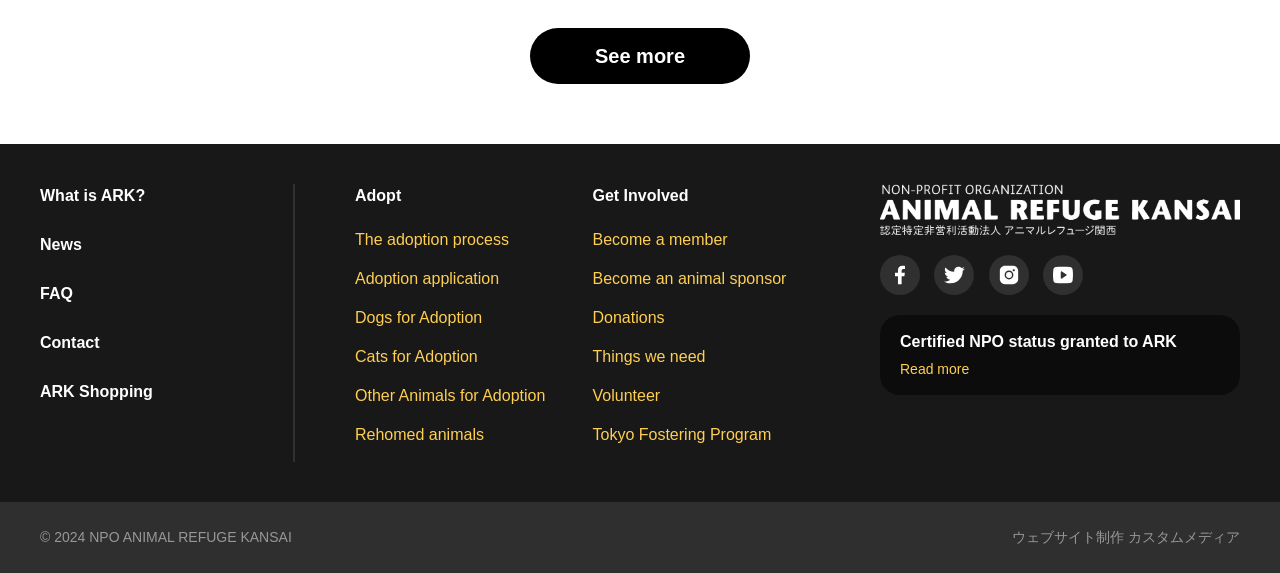Bounding box coordinates are specified in the format (top-left x, top-left y, bottom-right x, bottom-right y). All values are floating point numbers bounded between 0 and 1. Please provide the bounding box coordinate of the region this sentence describes: Rehomed animals

[0.277, 0.744, 0.378, 0.774]